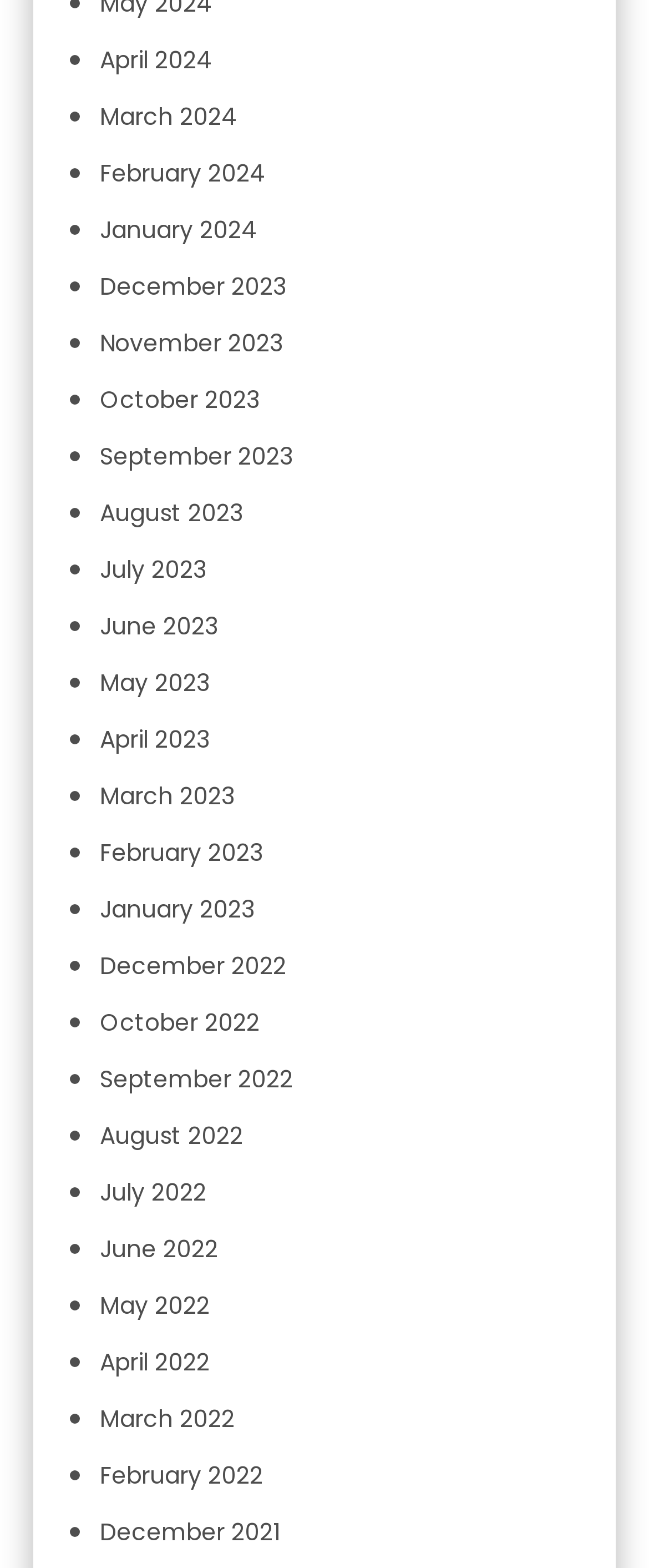Please answer the following question using a single word or phrase: 
What is the earliest month listed?

December 2021